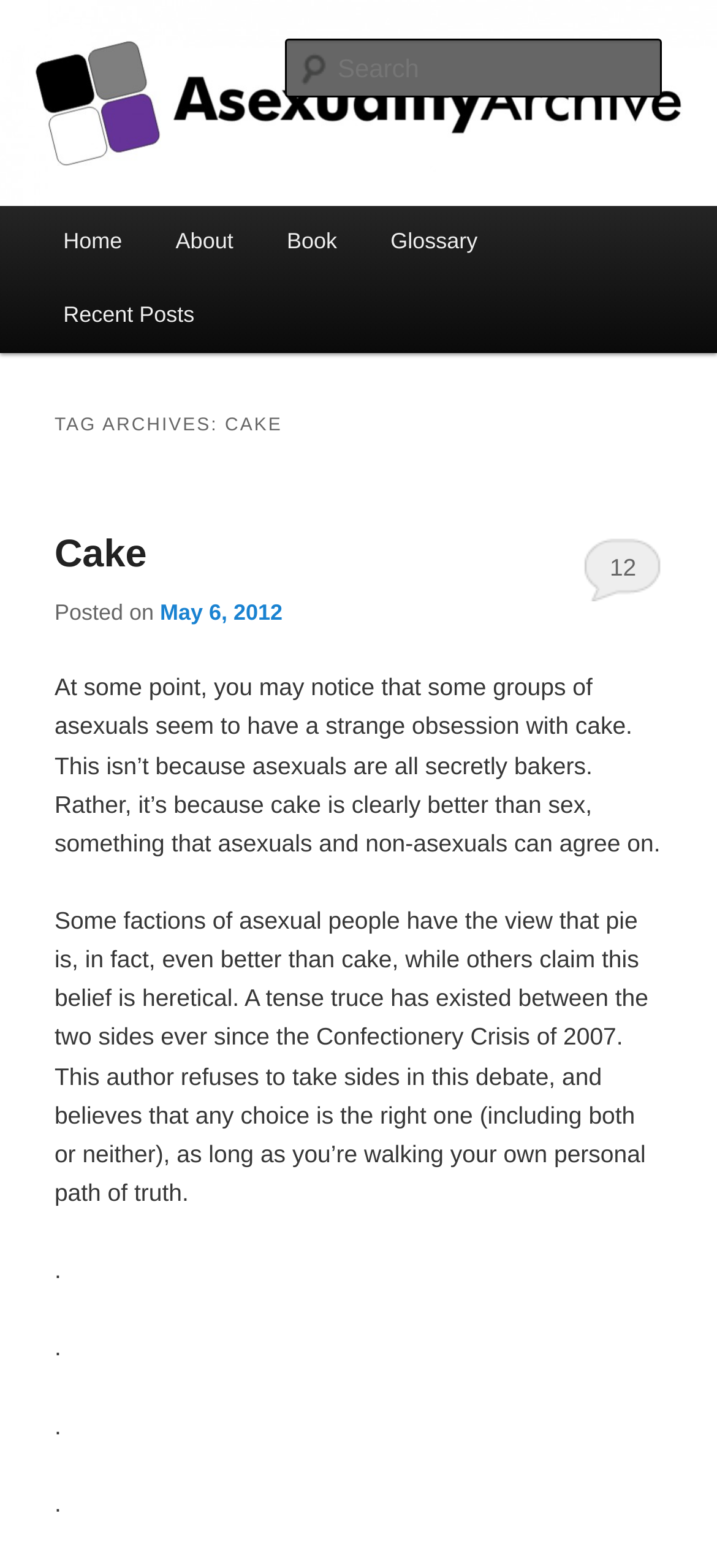Using the information in the image, could you please answer the following question in detail:
What is the significance of cake in this context?

The text on the webpage mentions that 'cake is clearly better than sex', which is an obvious exaggeration. This, combined with the mention of a 'Confectionery Crisis of 2007', suggests that cake is being used as a humorous metaphor or inside joke within the asexuality community.